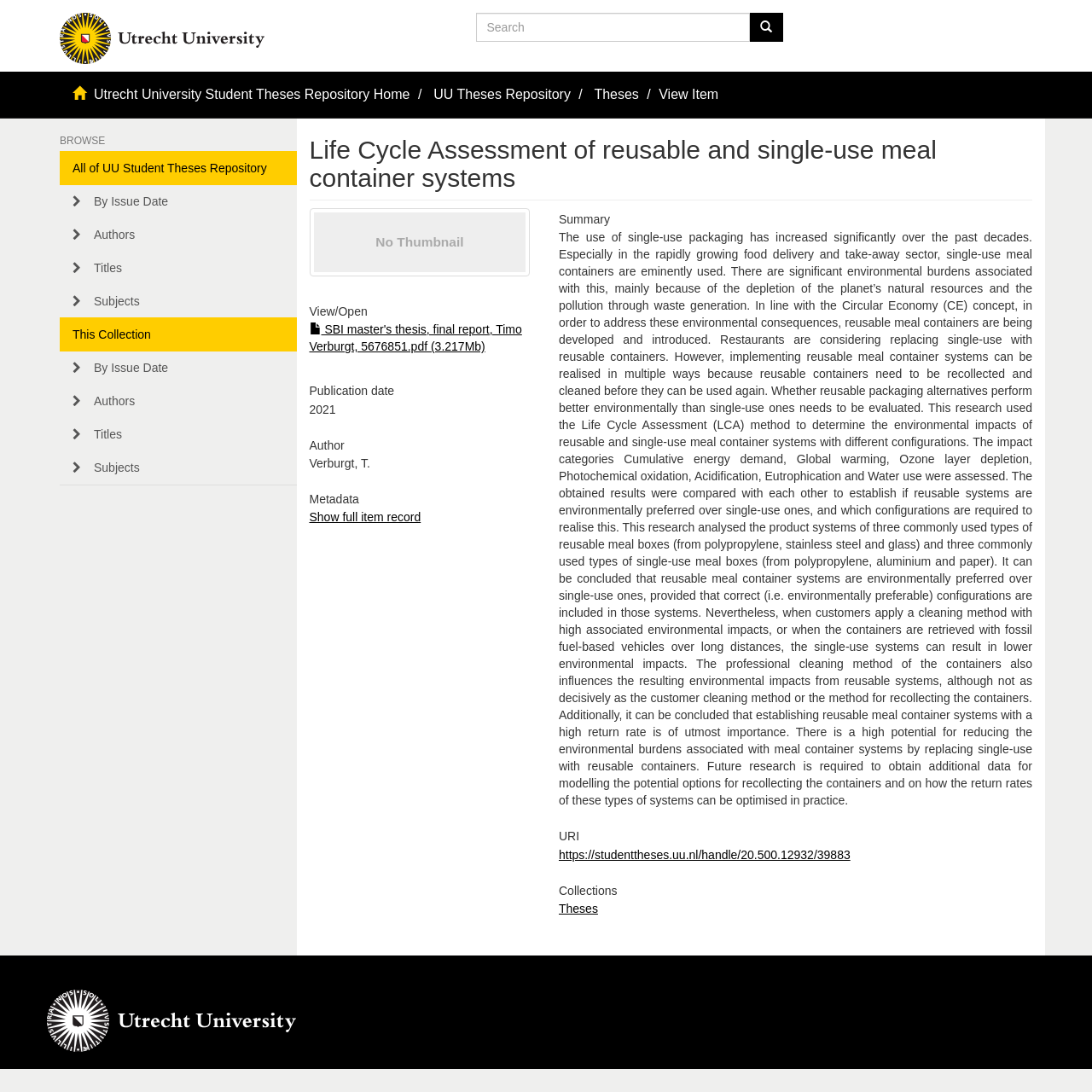Please specify the bounding box coordinates of the area that should be clicked to accomplish the following instruction: "Browse by issue date". The coordinates should consist of four float numbers between 0 and 1, i.e., [left, top, right, bottom].

[0.055, 0.169, 0.271, 0.2]